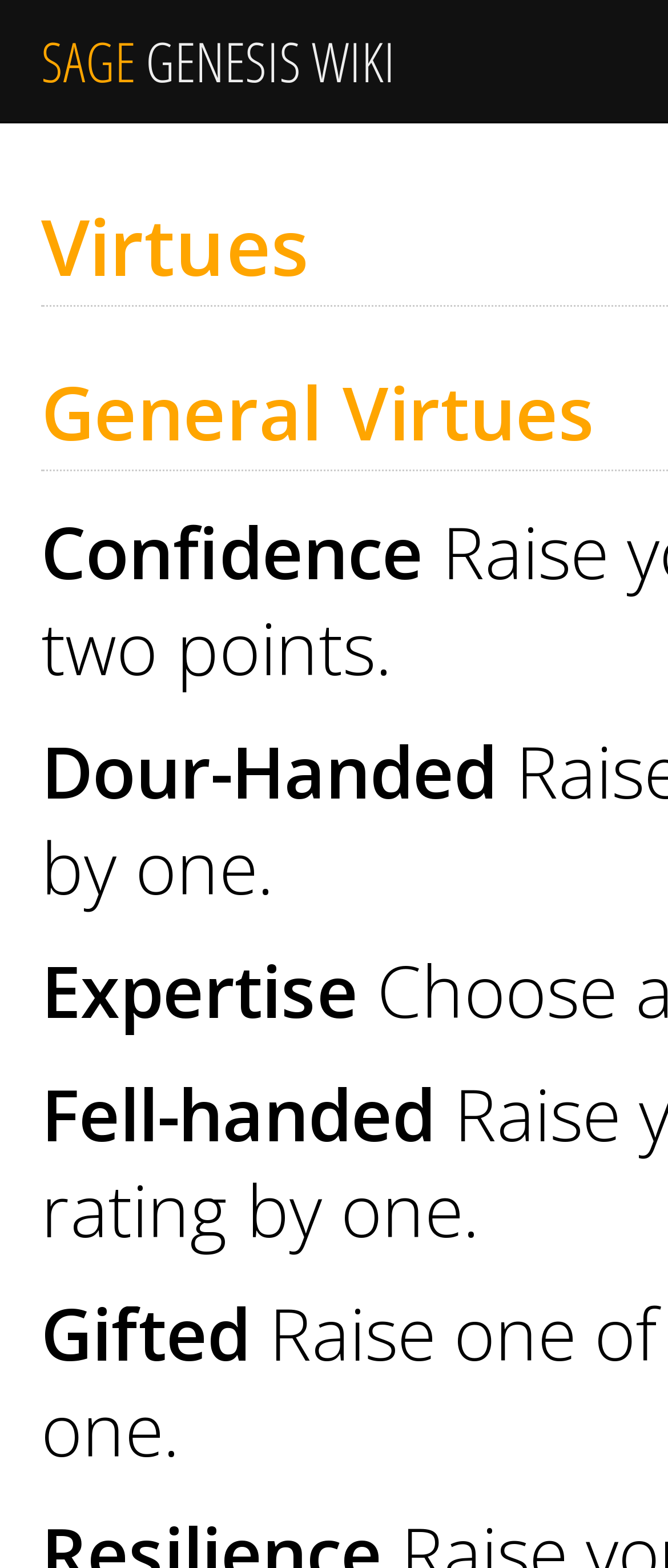What is the virtue with the longest name?
Give a detailed response to the question by analyzing the screenshot.

I compared the lengths of the virtue names and found that 'Dour-Handed' is the longest.